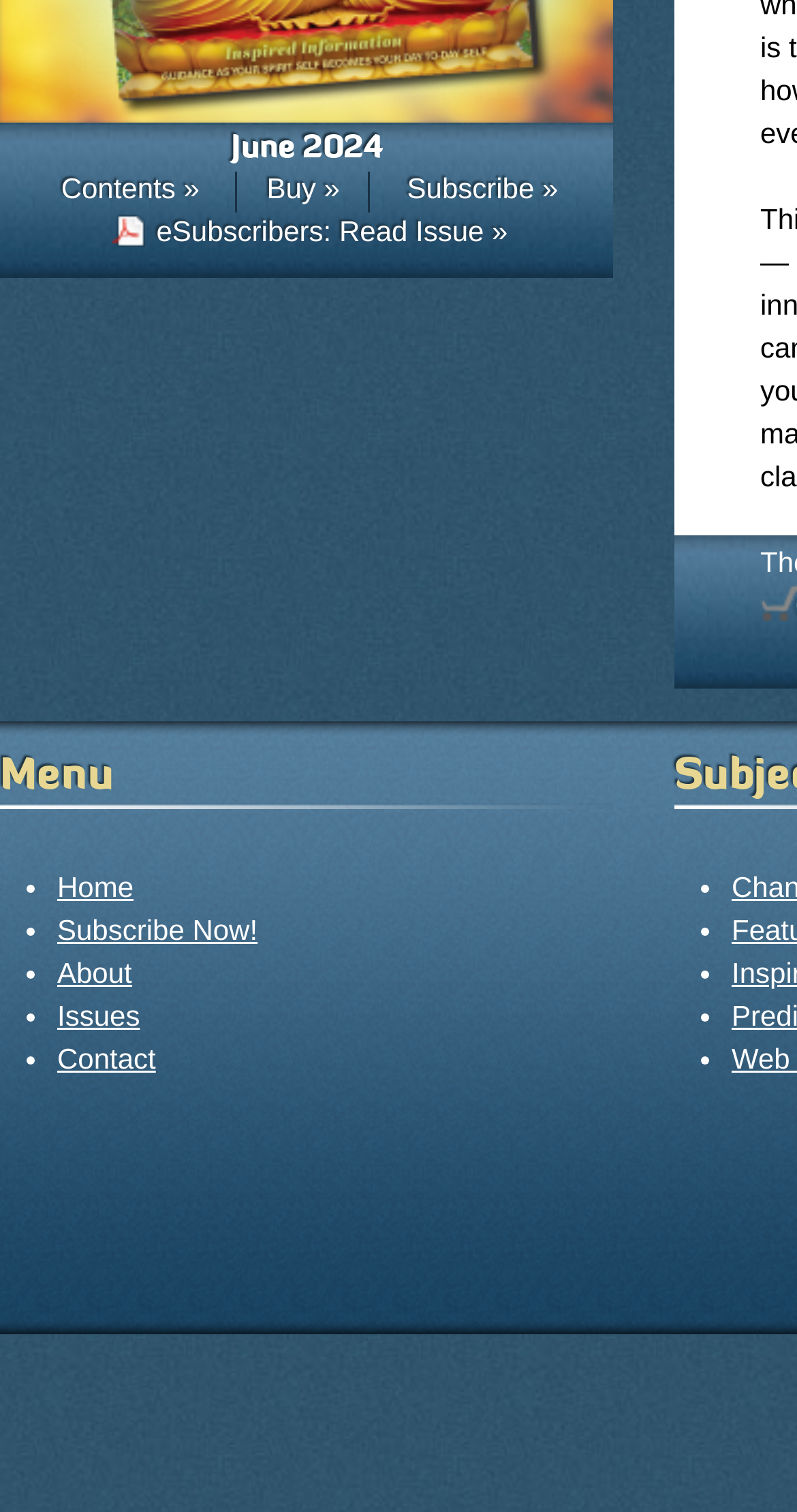Based on the description "About", find the bounding box of the specified UI element.

[0.072, 0.632, 0.166, 0.654]